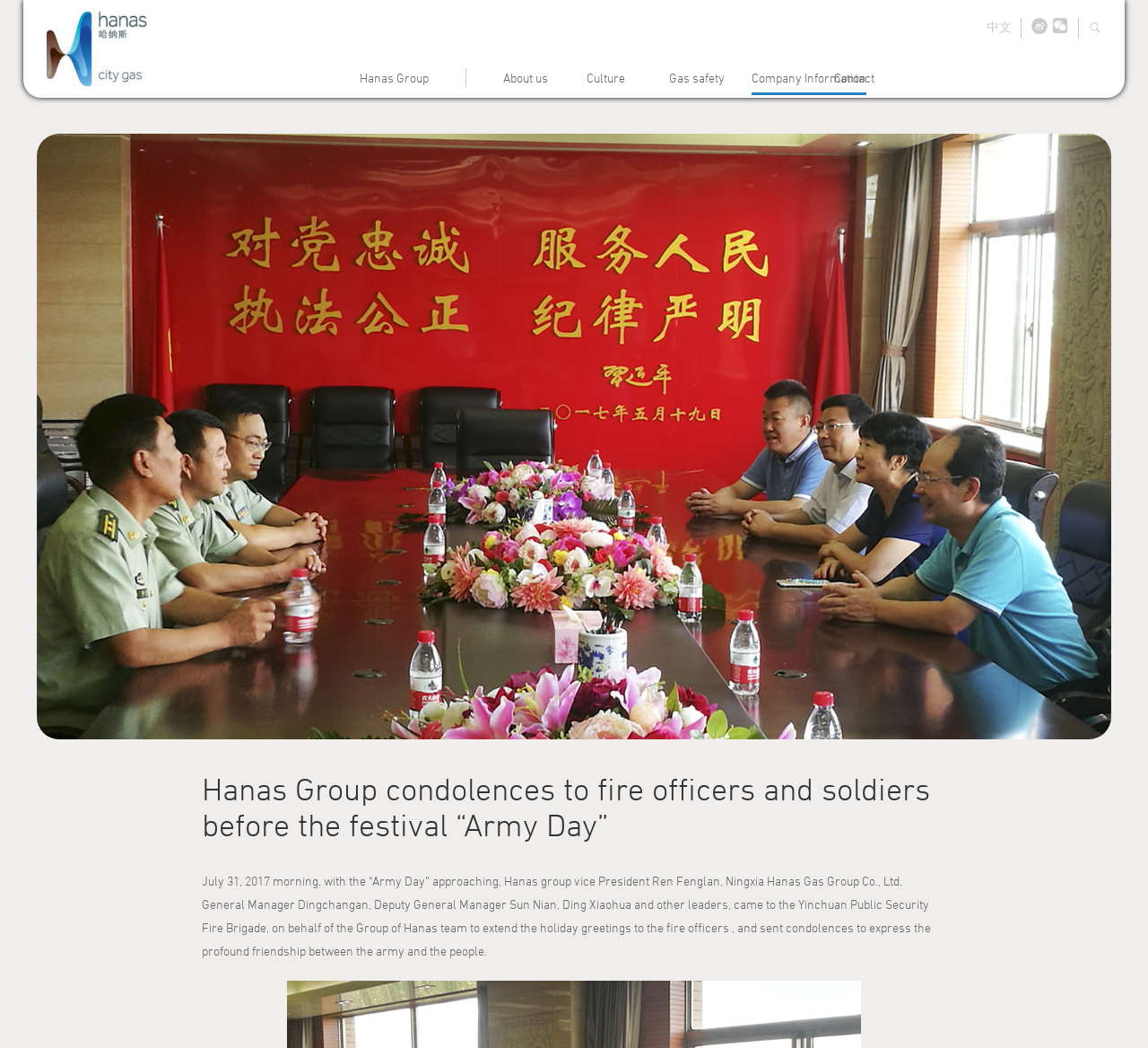Determine the bounding box for the UI element described here: "About Us".

None